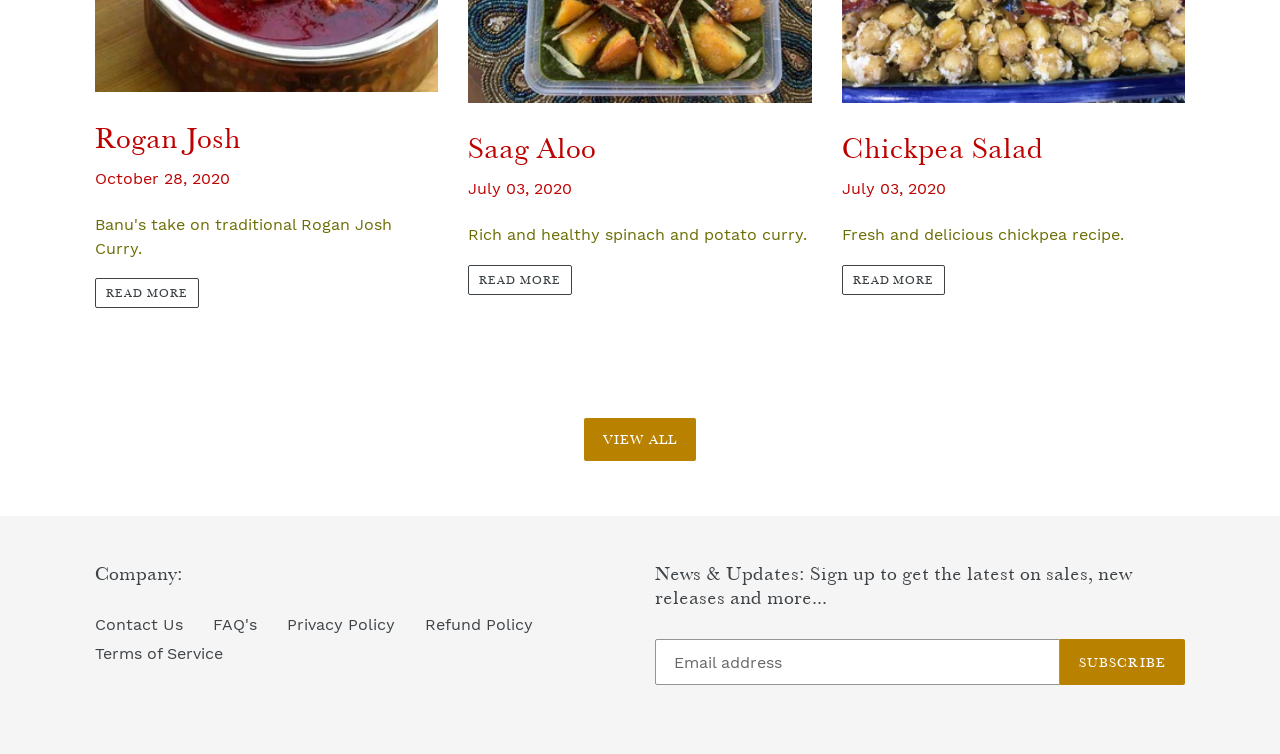Please identify the bounding box coordinates of the element's region that should be clicked to execute the following instruction: "View all blogs". The bounding box coordinates must be four float numbers between 0 and 1, i.e., [left, top, right, bottom].

[0.456, 0.555, 0.544, 0.612]